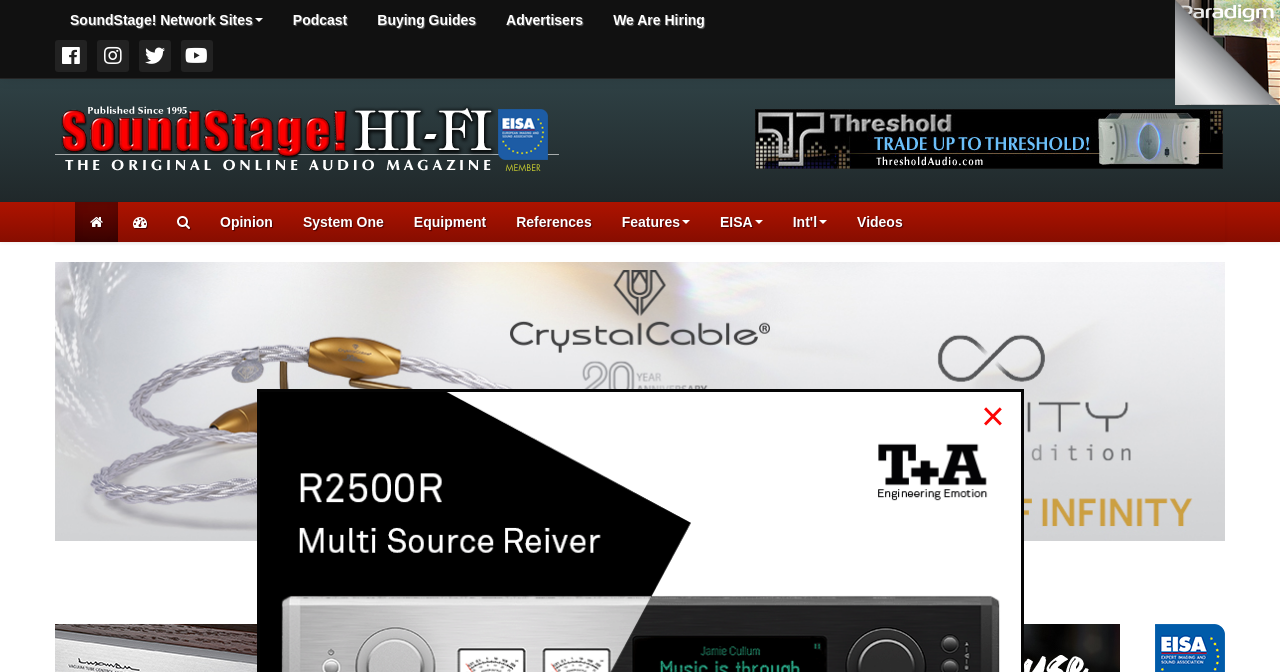Identify the coordinates of the bounding box for the element that must be clicked to accomplish the instruction: "Close the video popup".

[0.754, 0.583, 0.797, 0.655]